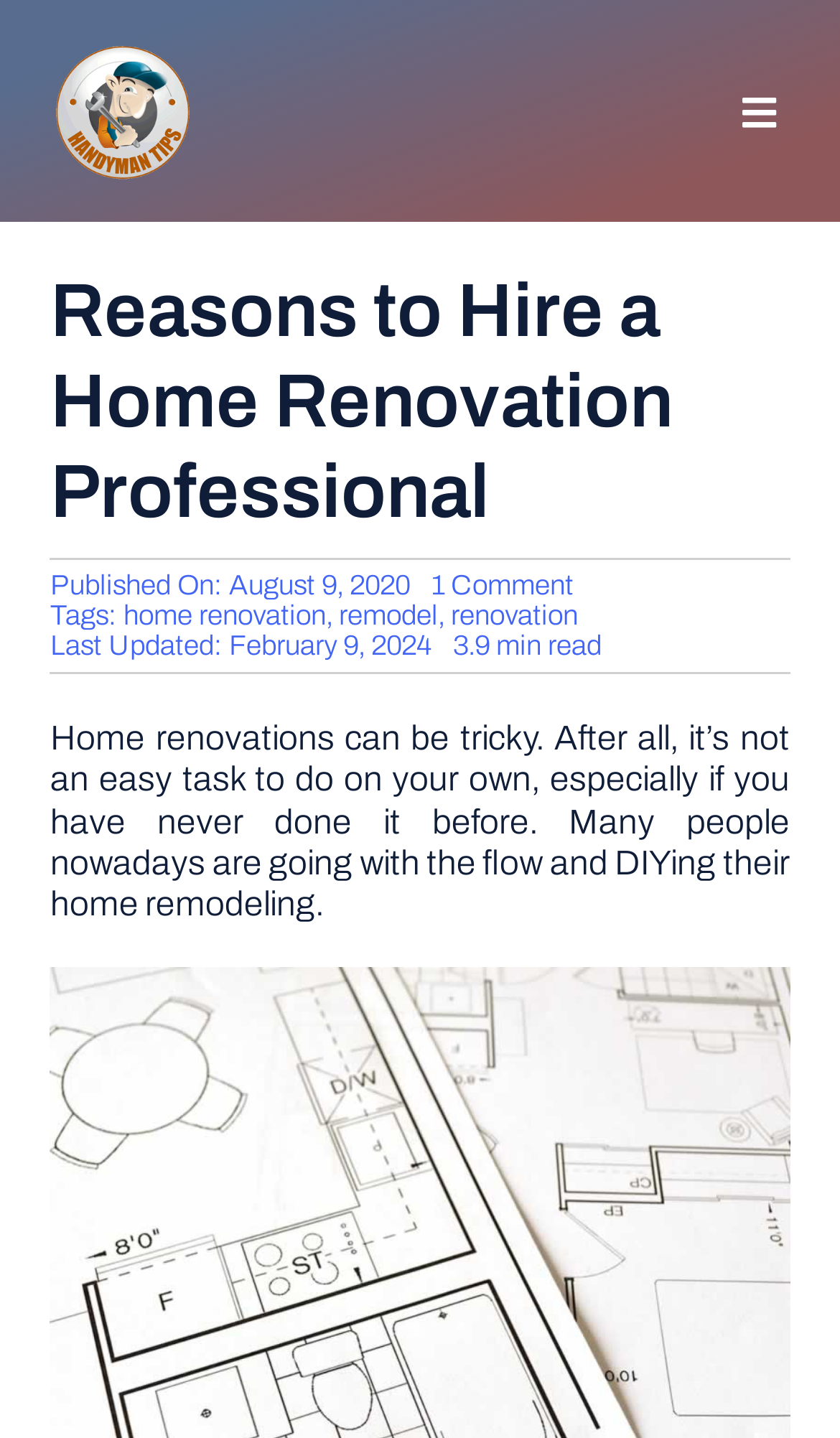Find and extract the text of the primary heading on the webpage.

Reasons to Hire a Home Renovation Professional